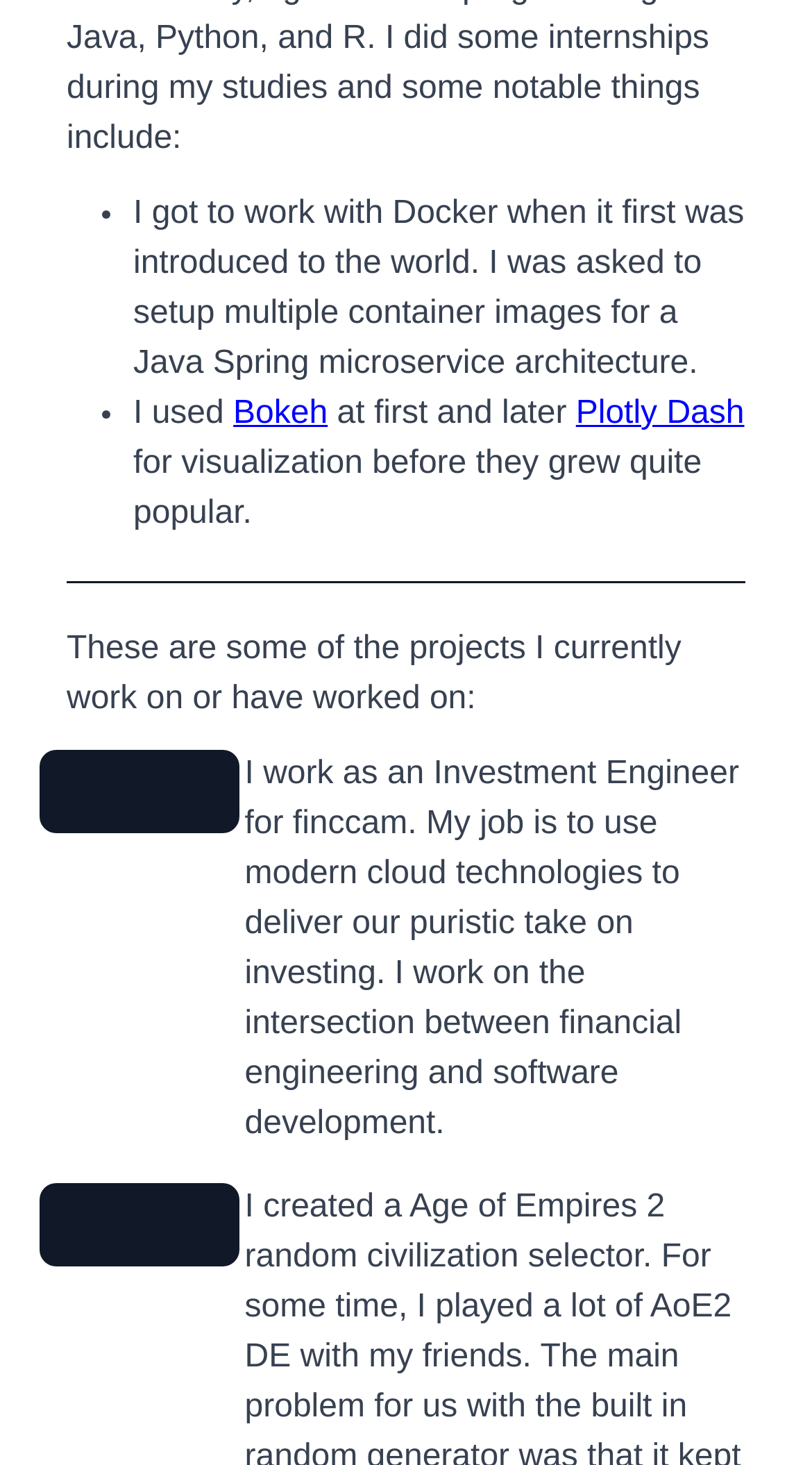Using the description "Bokeh", predict the bounding box of the relevant HTML element.

[0.287, 0.27, 0.404, 0.294]